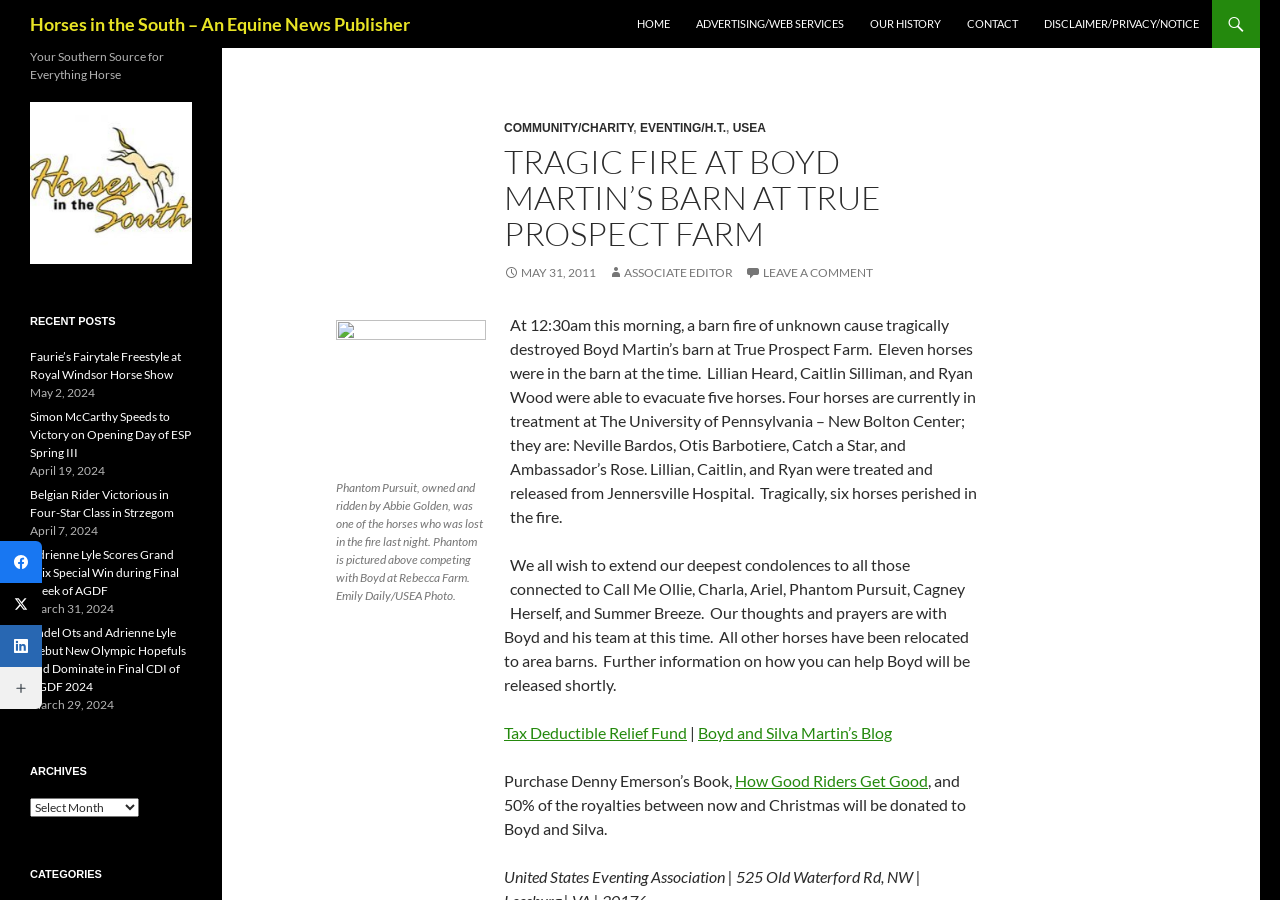Pinpoint the bounding box coordinates of the clickable element to carry out the following instruction: "Click HOME."

[0.488, 0.0, 0.533, 0.053]